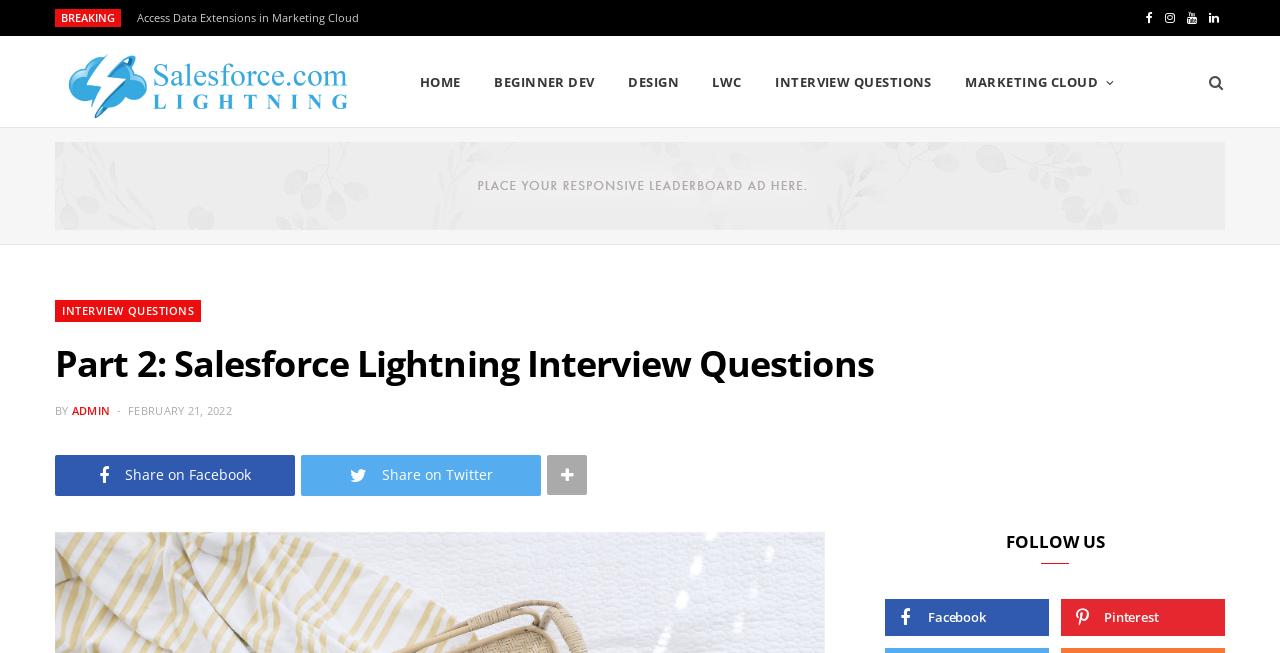Give a detailed overview of the webpage's appearance and contents.

This webpage is about Salesforce Lightning Interview Questions, specifically Part 2. At the top, there is a prominent "BREAKING" label. Below it, there are several links to social media platforms, including Facebook, Instagram, YouTube, and LinkedIn, aligned horizontally across the top of the page.

To the left of the social media links, there is a logo for SFDC Lightning, accompanied by a link to the same. Below the logo, there are several navigation links, including "HOME", "BEGINNER DEV", "DESIGN", "LWC", "INTERVIEW QUESTIONS", and "MARKETING CLOUD", arranged horizontally.

On the right side of the page, there is a dropdown menu with four options. Below the navigation links, there is a large advertisement image that spans almost the entire width of the page.

The main content of the page starts with a heading that reads "Part 2: Salesforce Lightning Interview Questions". Below the heading, there is a byline that reads "BY ADMIN" and a date "FEBRUARY 21, 2022". There are also several social media sharing links, including Facebook, Twitter, and another unidentified platform.

At the bottom of the page, there is a section labeled "FOLLOW US" with links to Facebook and Pinterest.